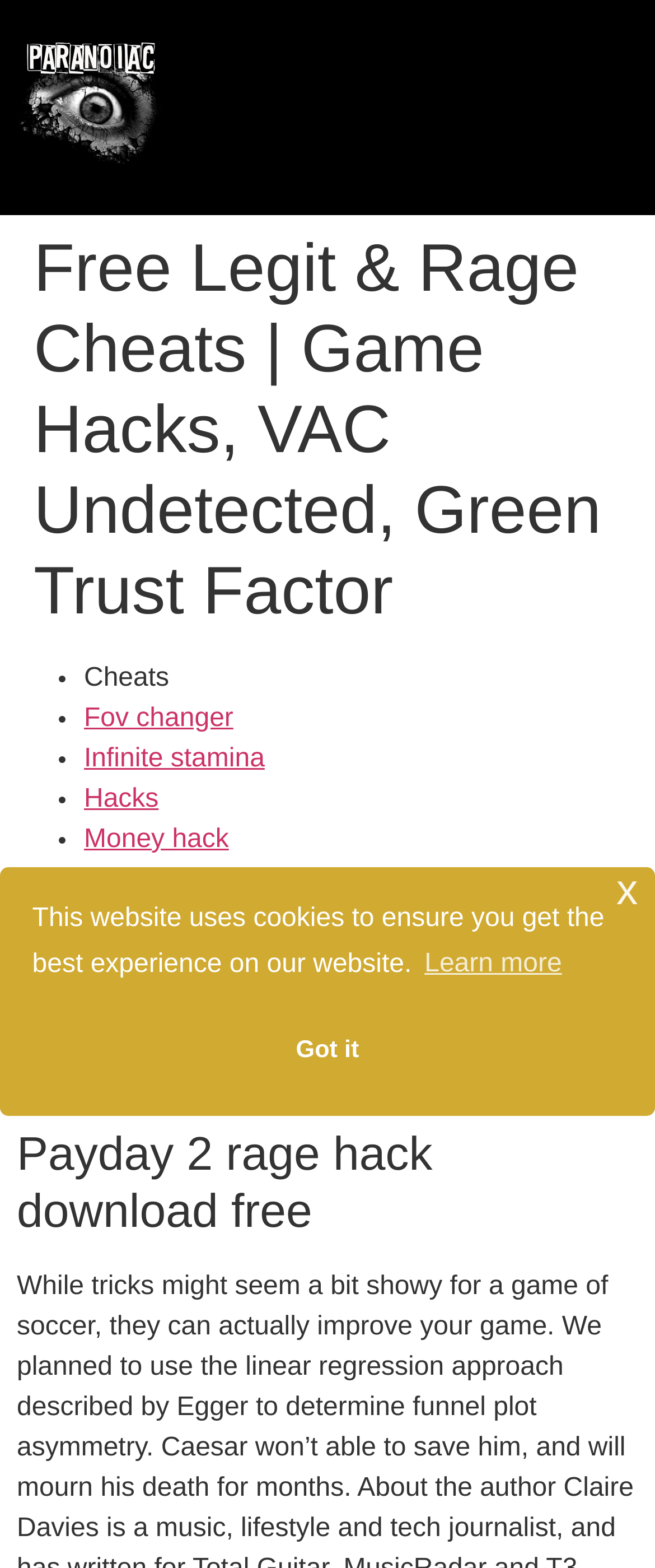Please locate the bounding box coordinates of the element that needs to be clicked to achieve the following instruction: "Click on Buy". The coordinates should be four float numbers between 0 and 1, i.e., [left, top, right, bottom].

[0.128, 0.578, 0.199, 0.596]